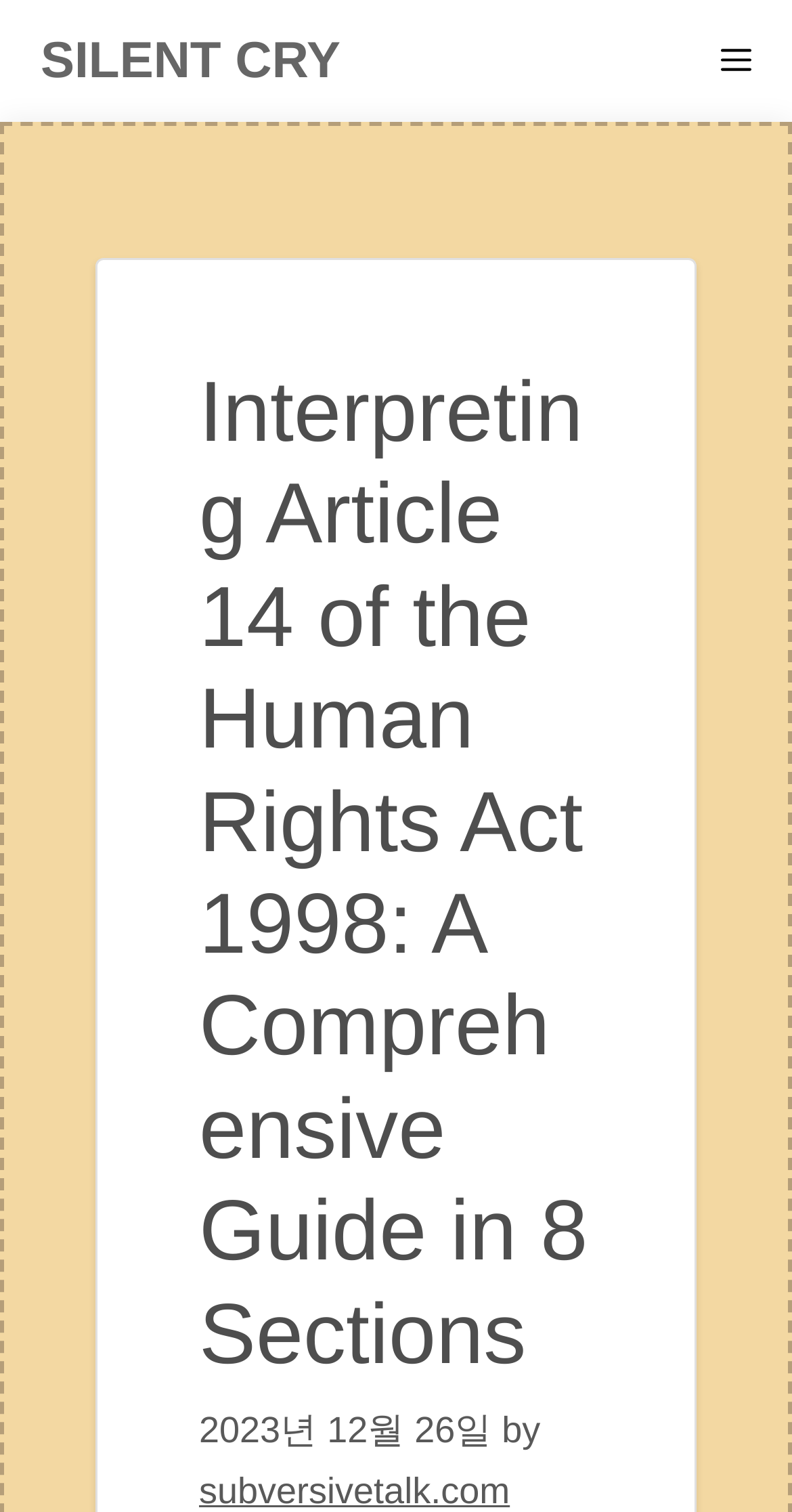Please predict the bounding box coordinates (top-left x, top-left y, bottom-right x, bottom-right y) for the UI element in the screenshot that fits the description: Menu

[0.859, 0.0, 1.0, 0.081]